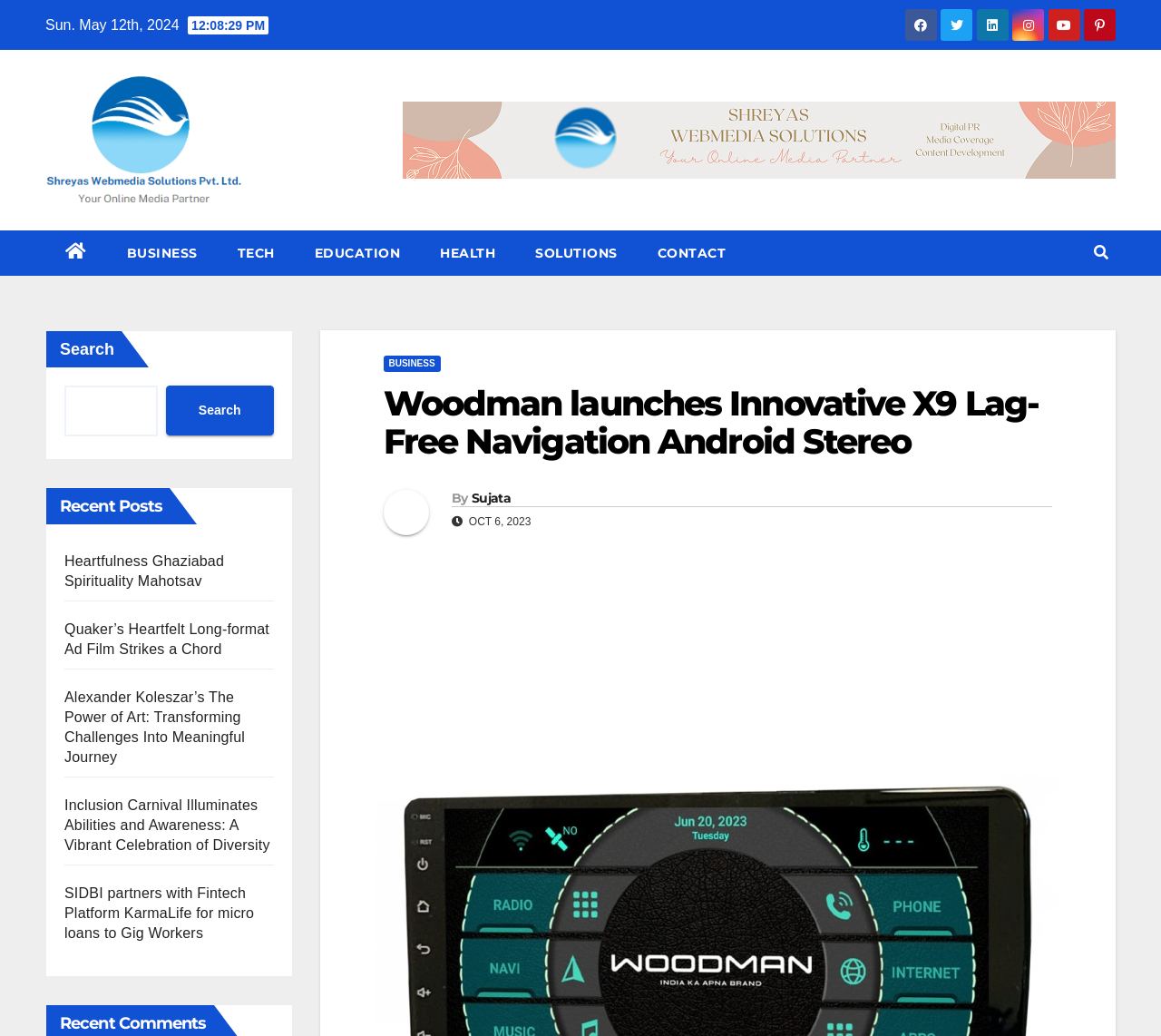Using the provided element description: "Search", identify the bounding box coordinates. The coordinates should be four floats between 0 and 1 in the order [left, top, right, bottom].

[0.143, 0.372, 0.236, 0.42]